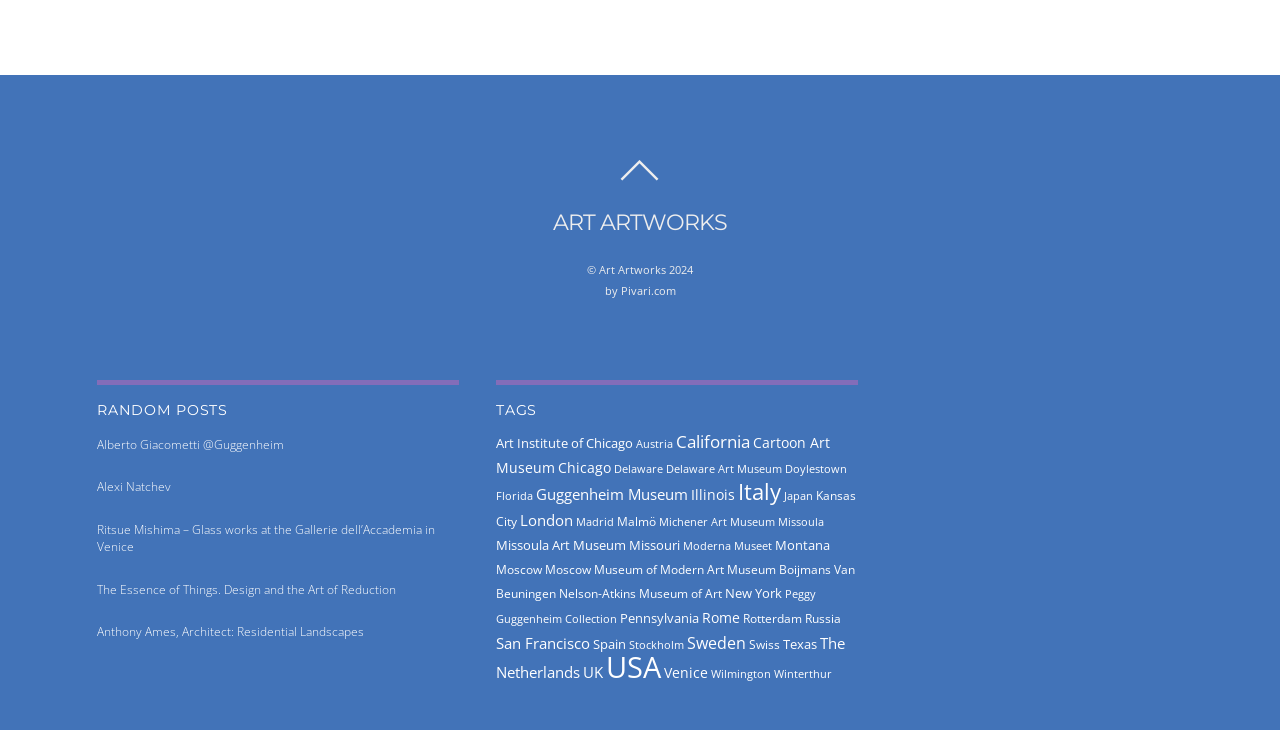How many items are related to the UK?
Please provide a single word or phrase in response based on the screenshot.

71 items